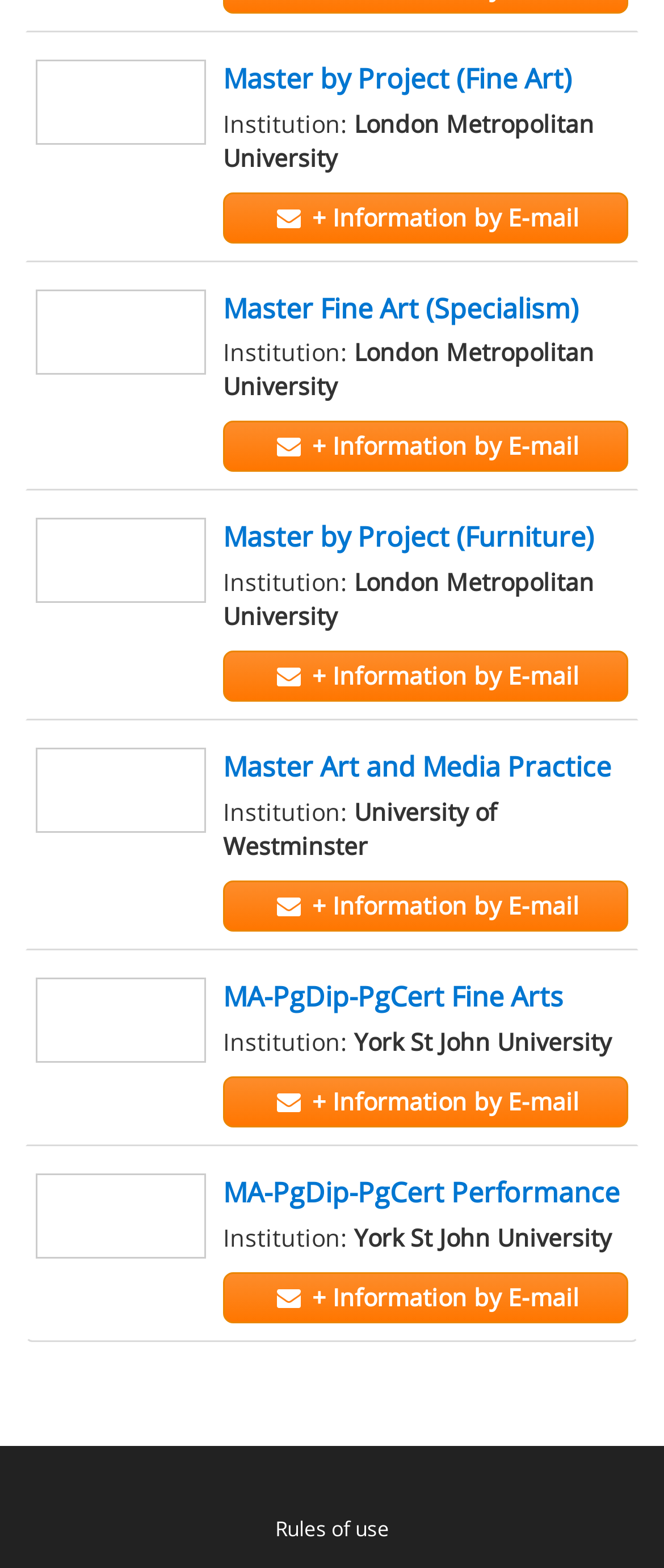Please identify the bounding box coordinates of the area I need to click to accomplish the following instruction: "View Master by Project (Fine Art) information".

[0.336, 0.038, 0.862, 0.062]